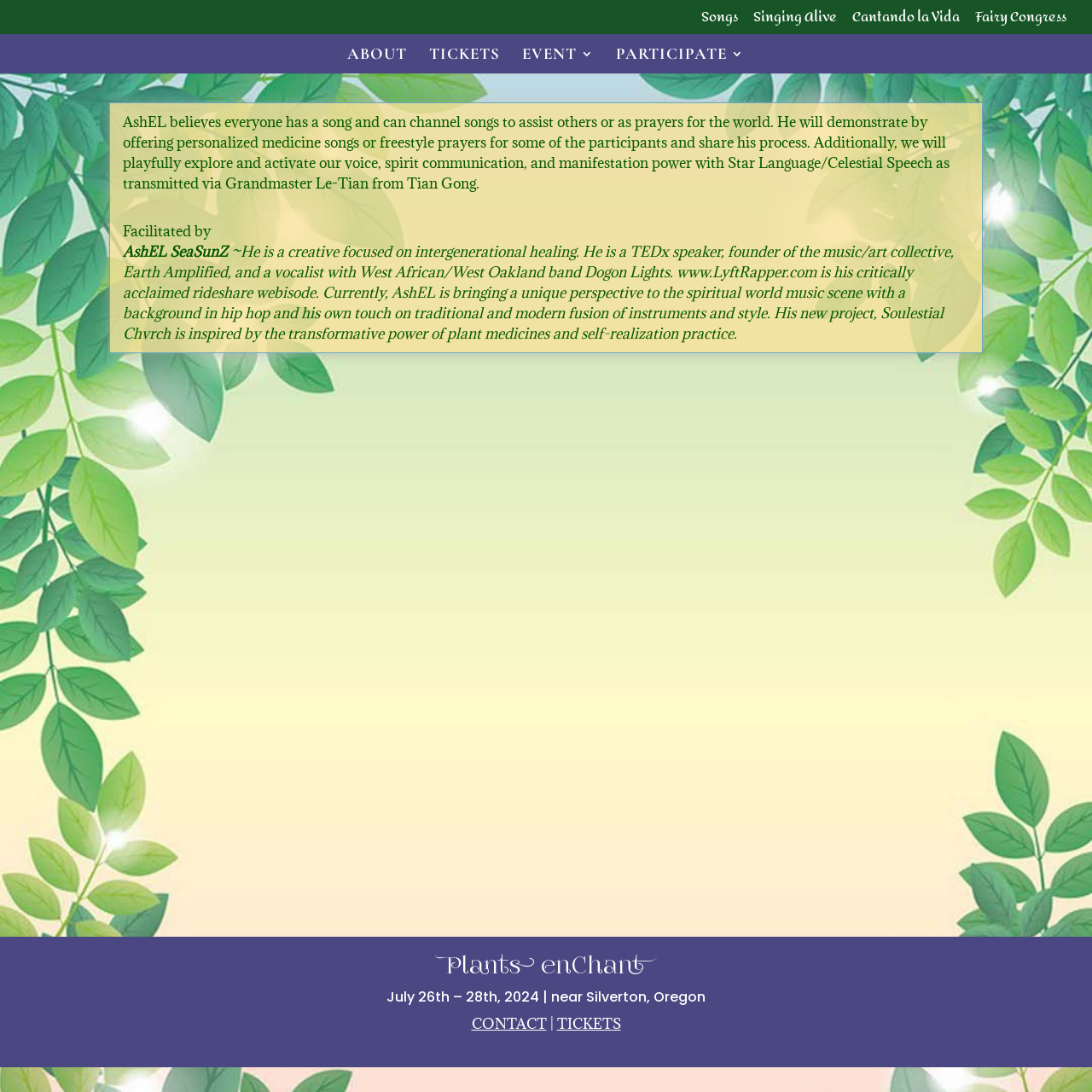Please identify the bounding box coordinates of the clickable area that will fulfill the following instruction: "Read about AshEL SeaSunZ". The coordinates should be in the format of four float numbers between 0 and 1, i.e., [left, top, right, bottom].

[0.112, 0.222, 0.209, 0.239]